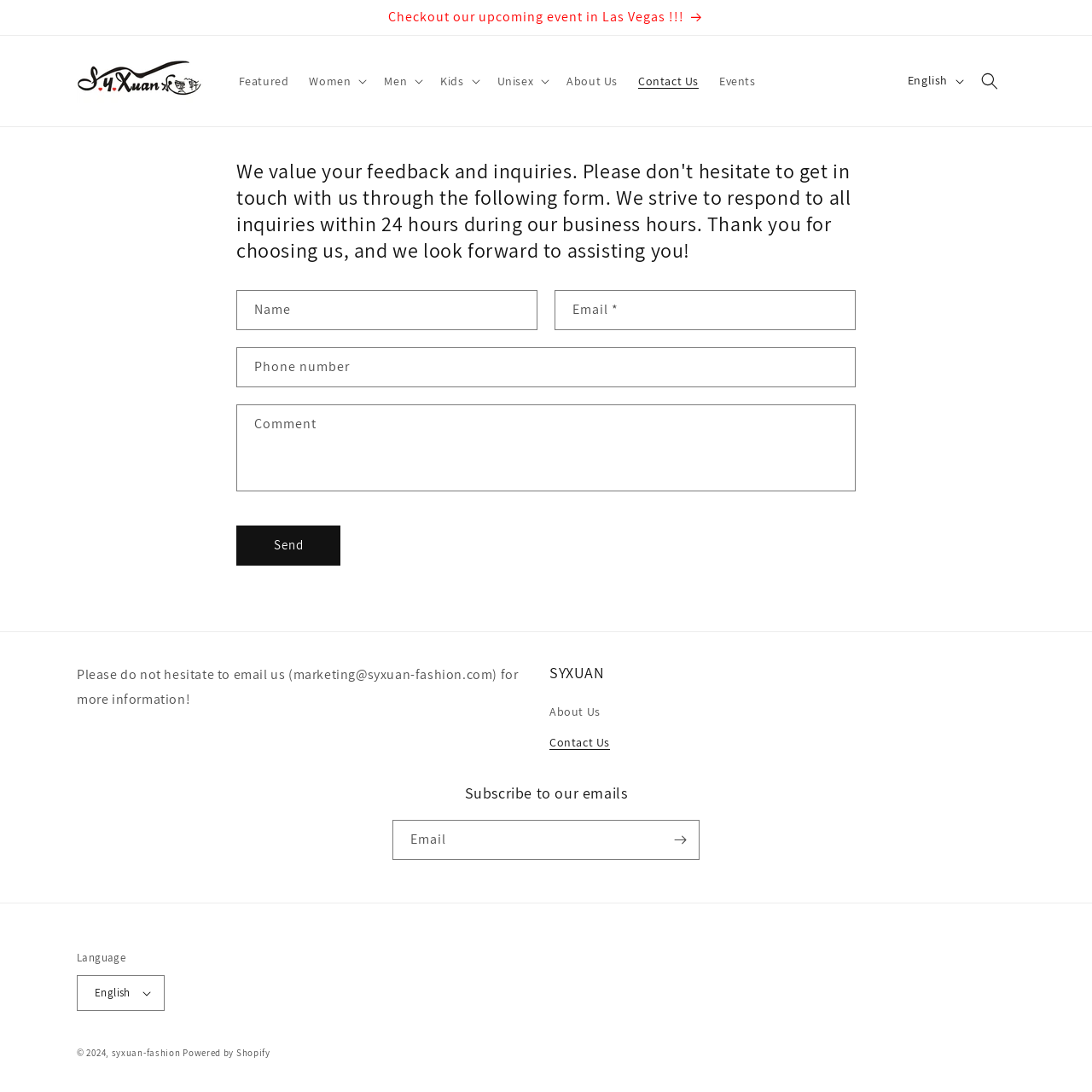Answer the question briefly using a single word or phrase: 
What is the email address for more information?

marketing@syxuan-fashion.com